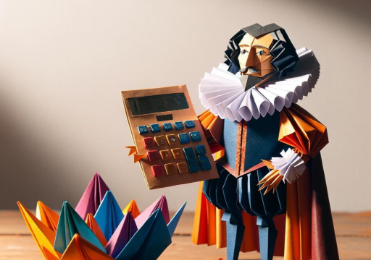Please answer the following query using a single word or phrase: 
What is the assembly of shapes in front of the character?

Origami shapes